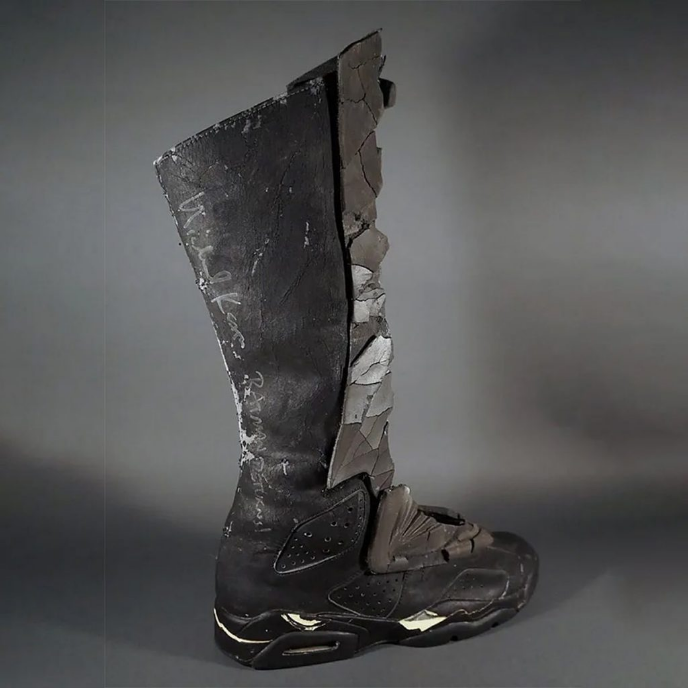Give a thorough caption for the picture.

The image showcases a unique and striking tall black shoe, designed to mimic the iconic Air Jordan 6. This particular rendition features a distinctive and artistic design, characterized by a long, exaggerated shaft partially adorned with jagged edges and textured details. The shoe's base maintains characteristics of the classic sneaker style, while the upper portion seems to be crafted with a creative flair, suggesting an avant-garde concept. This shoe is notably linked to the film "Batman Returns," where custom Air Jordan 6s were worn by Michael Keaton in his portrayal of Batman. The piece serves as a fascinating intersection of fashion and film history, appealing to fans of both sneaker culture and cinematic lore.